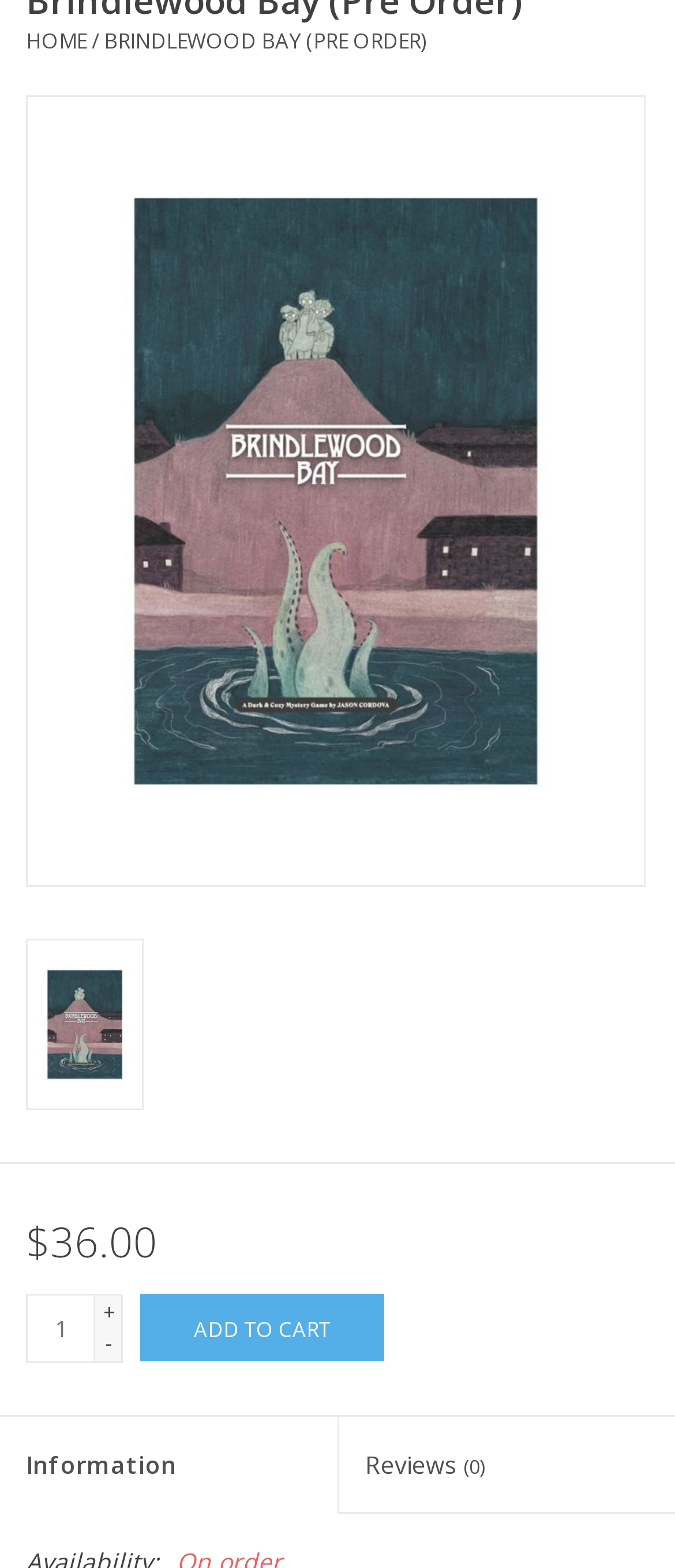Identify the bounding box coordinates of the HTML element based on this description: "RPG Miniatures".

[0.0, 0.331, 0.615, 0.393]